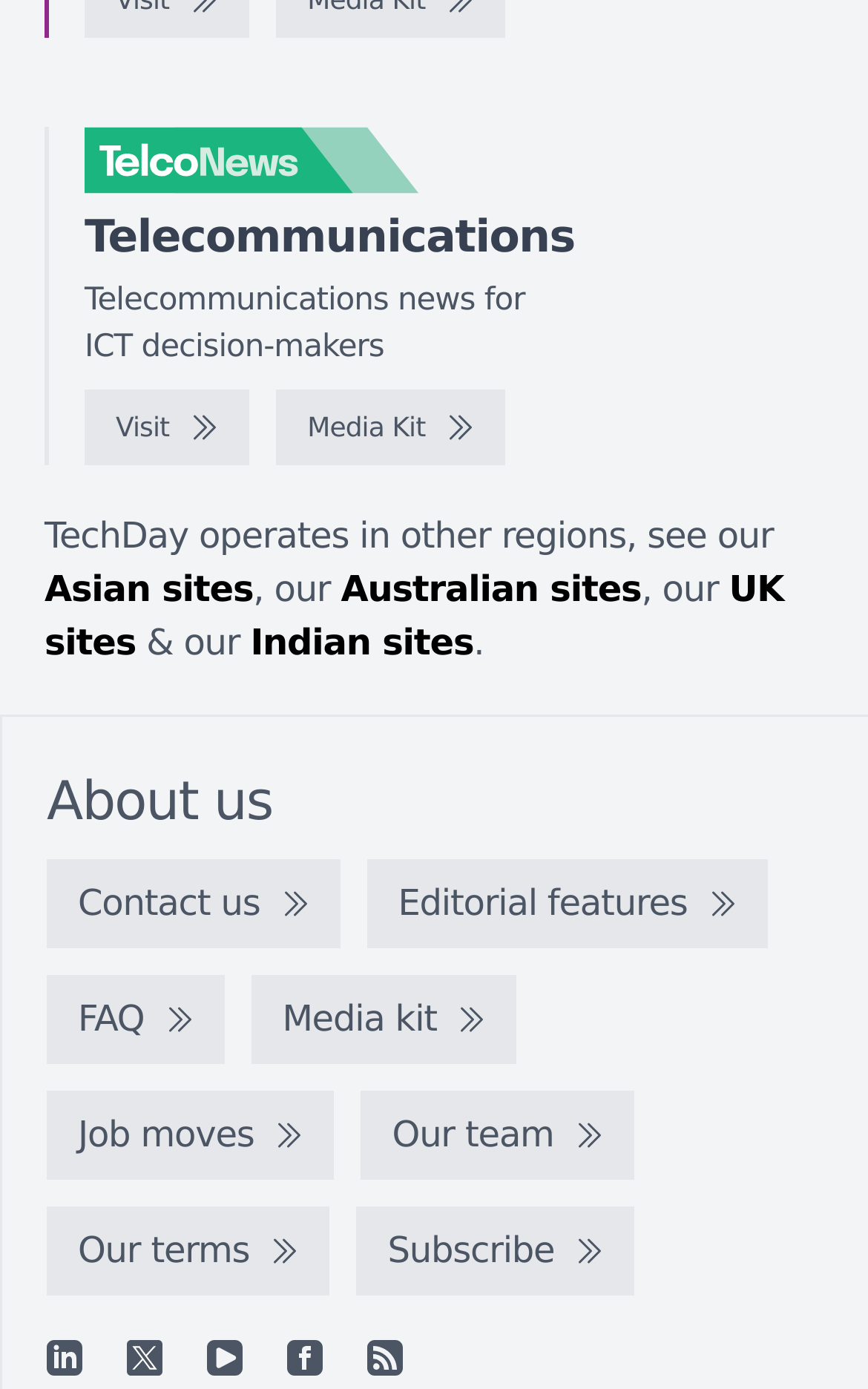What is the main topic of the website?
Refer to the image and provide a one-word or short phrase answer.

Telecommunications